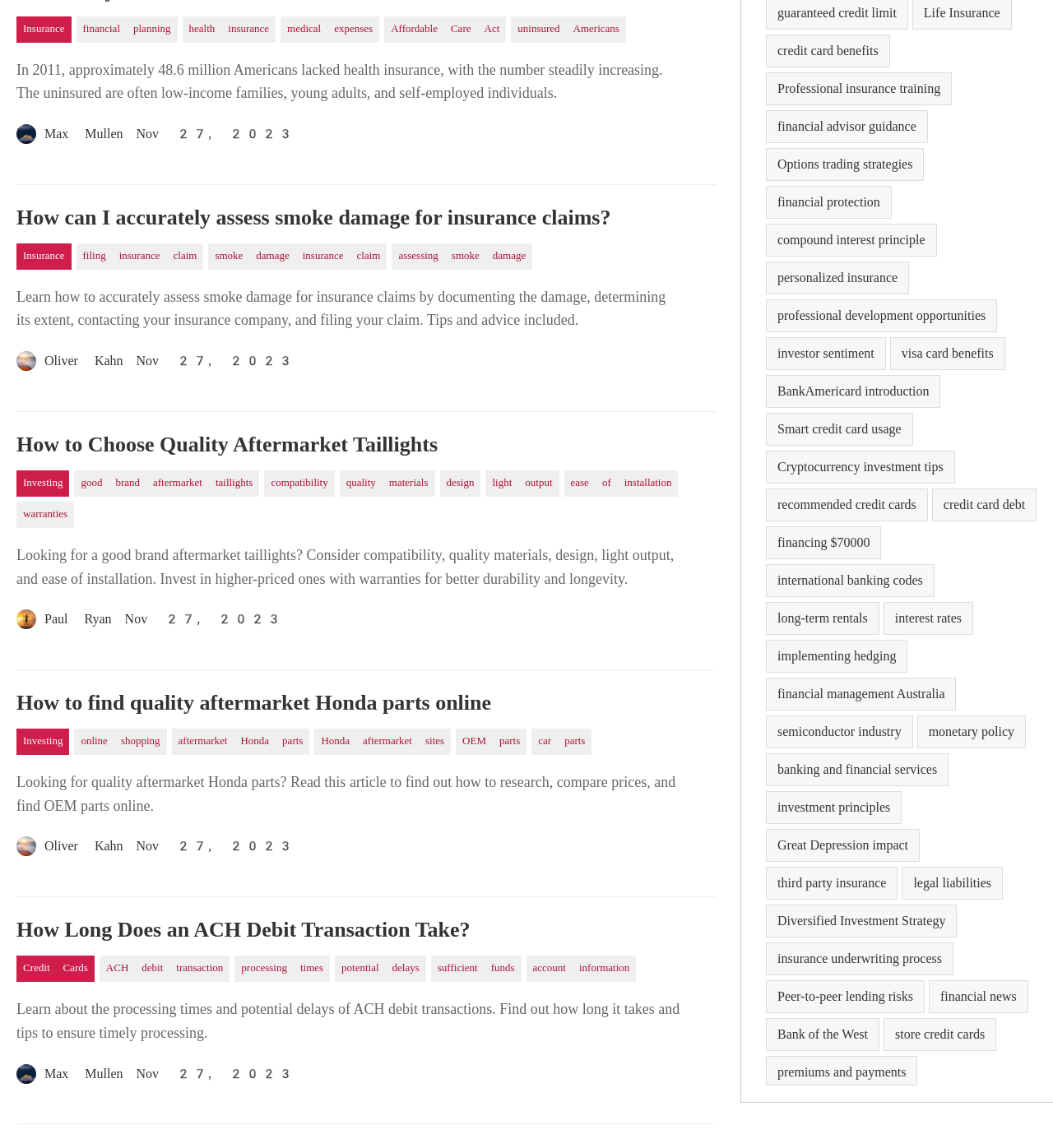Given the webpage screenshot and the description, determine the bounding box coordinates (top-left x, top-left y, bottom-right x, bottom-right y) that define the location of the UI element matching this description: Smart credit card usage

[0.736, 0.363, 0.858, 0.385]